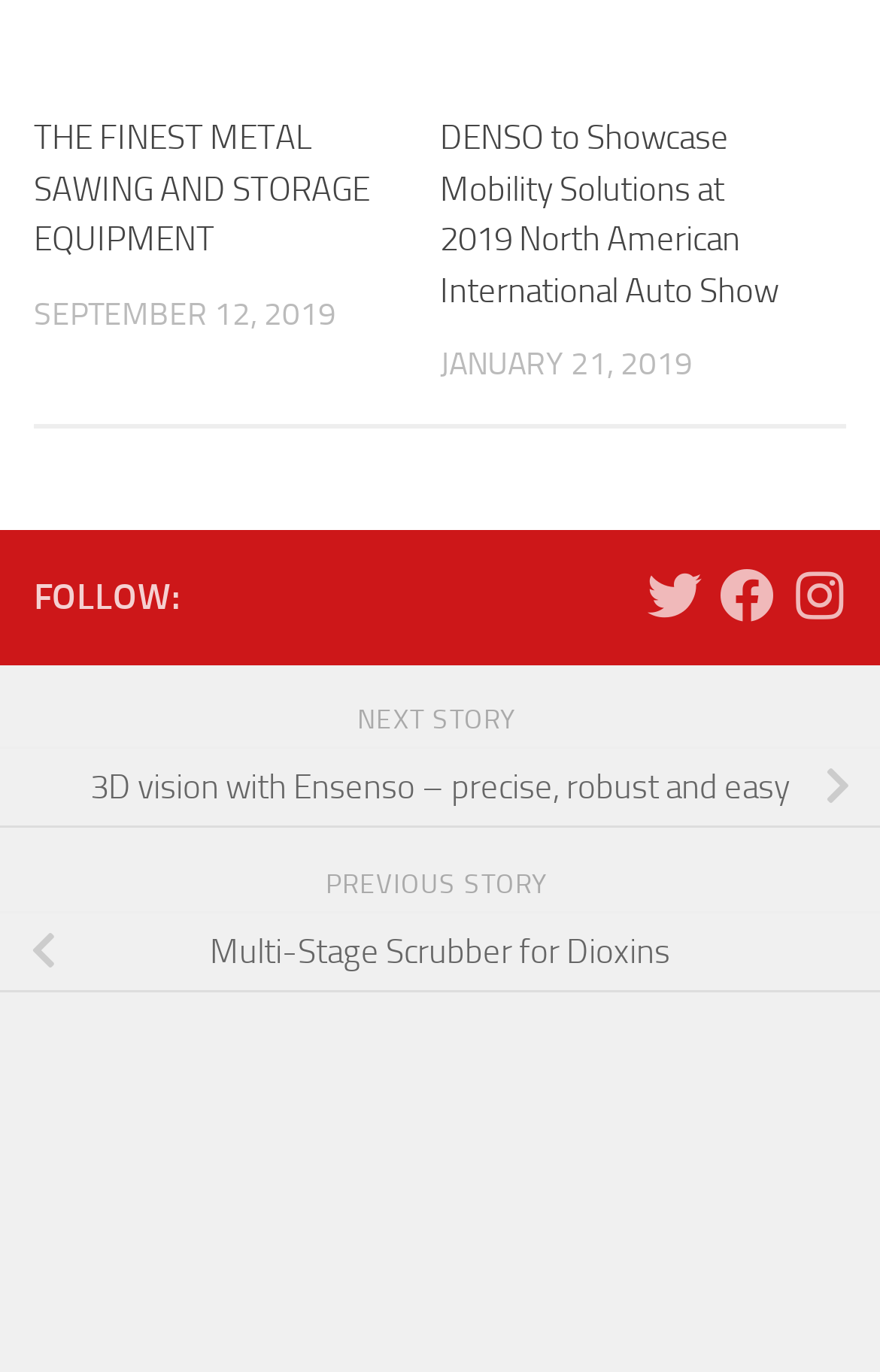Answer the question with a brief word or phrase:
What is the direction of the previous story?

LEFT